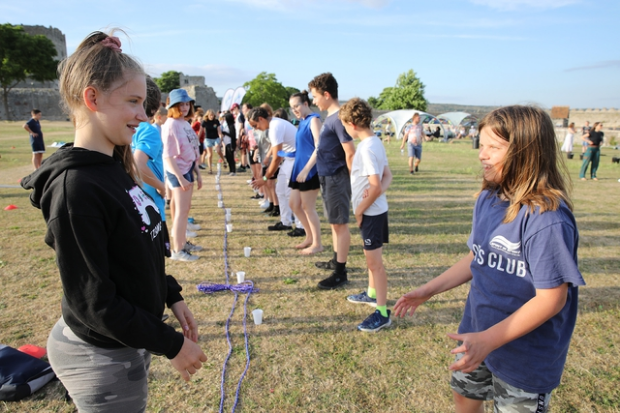What is the historic structure in the background?
Refer to the image and answer the question using a single word or phrase.

Portchester Castle